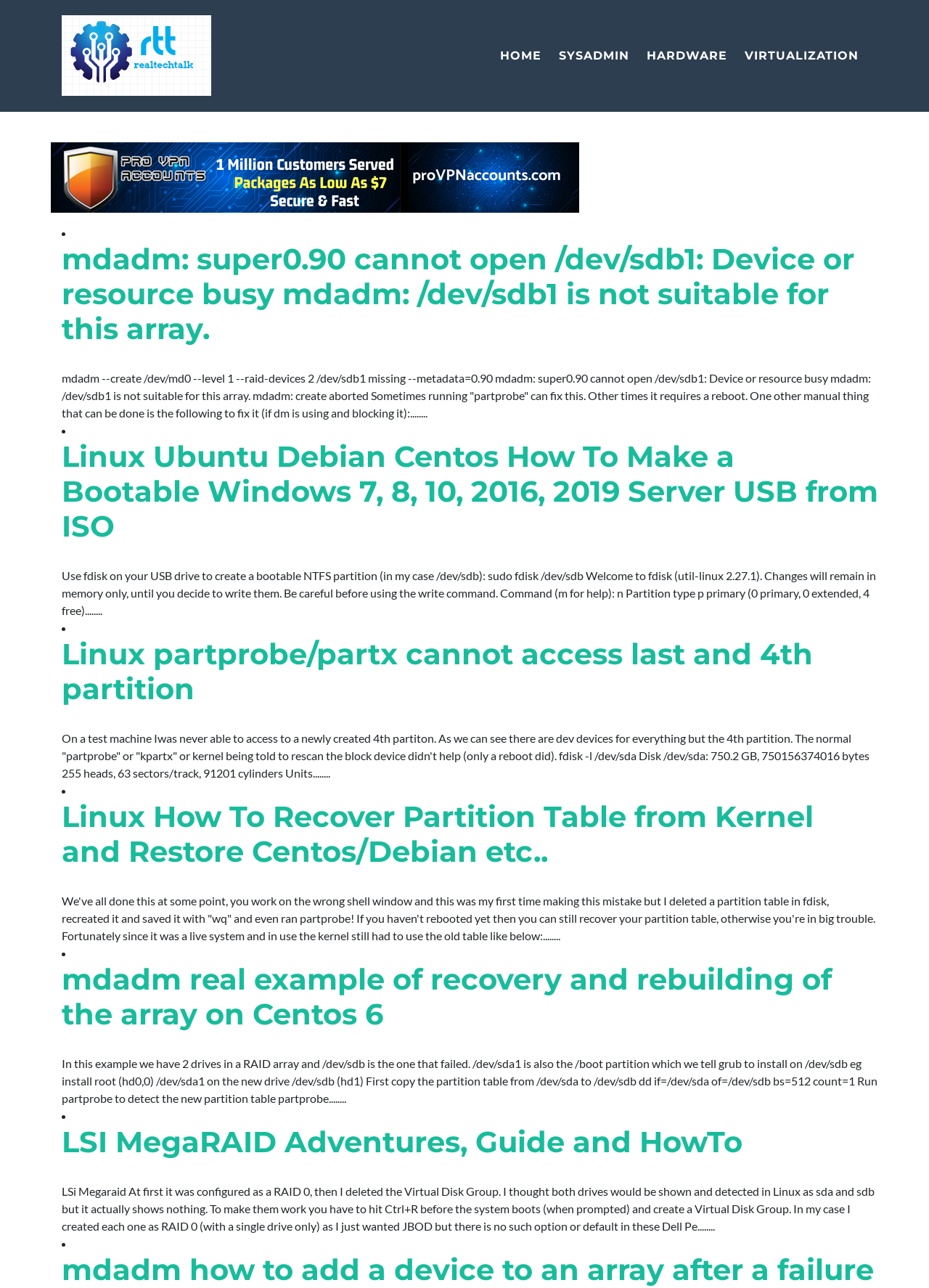Given the webpage screenshot and the description, determine the bounding box coordinates (top-left x, top-left y, bottom-right x, bottom-right y) that define the location of the UI element matching this description: Sysadmin

[0.595, 0.036, 0.684, 0.059]